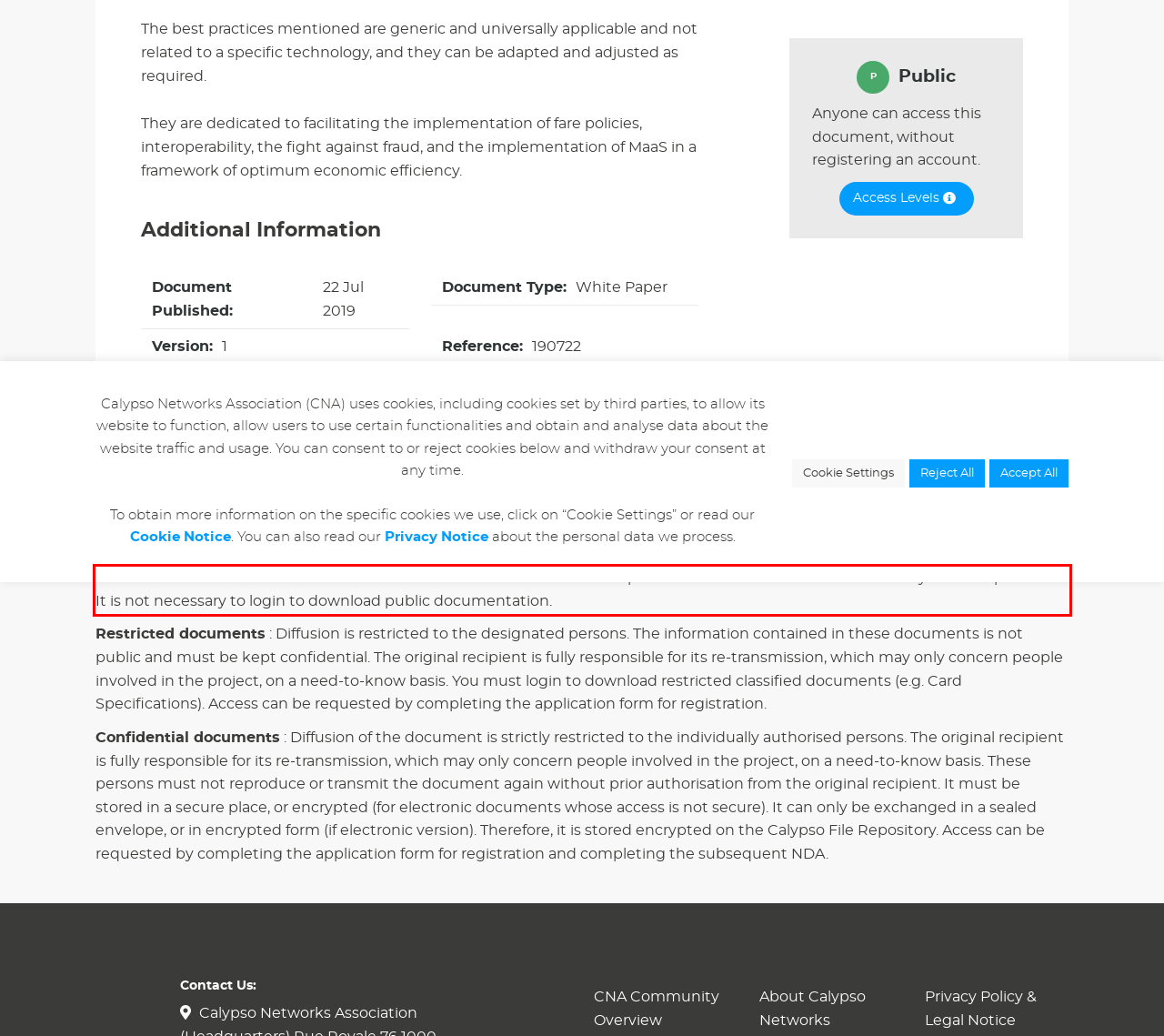Given a screenshot of a webpage, locate the red bounding box and extract the text it encloses.

Public documents : There is no constraint on the document diffusion. Reproduction is authorised and diffusion by e-mail is possible. It is not necessary to login to download public documentation.